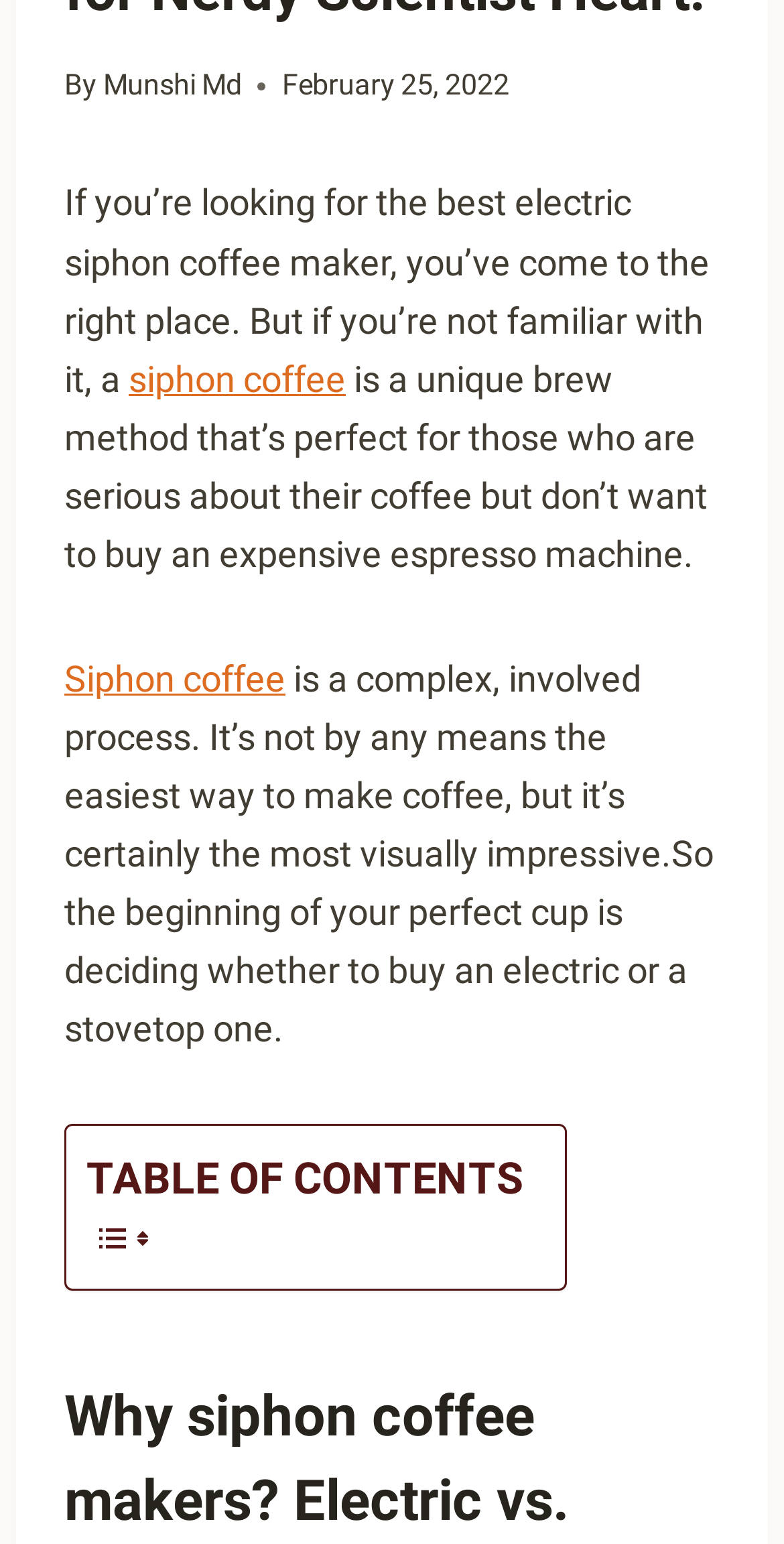Given the description: "Deck Innovations", determine the bounding box coordinates of the UI element. The coordinates should be formatted as four float numbers between 0 and 1, [left, top, right, bottom].

None